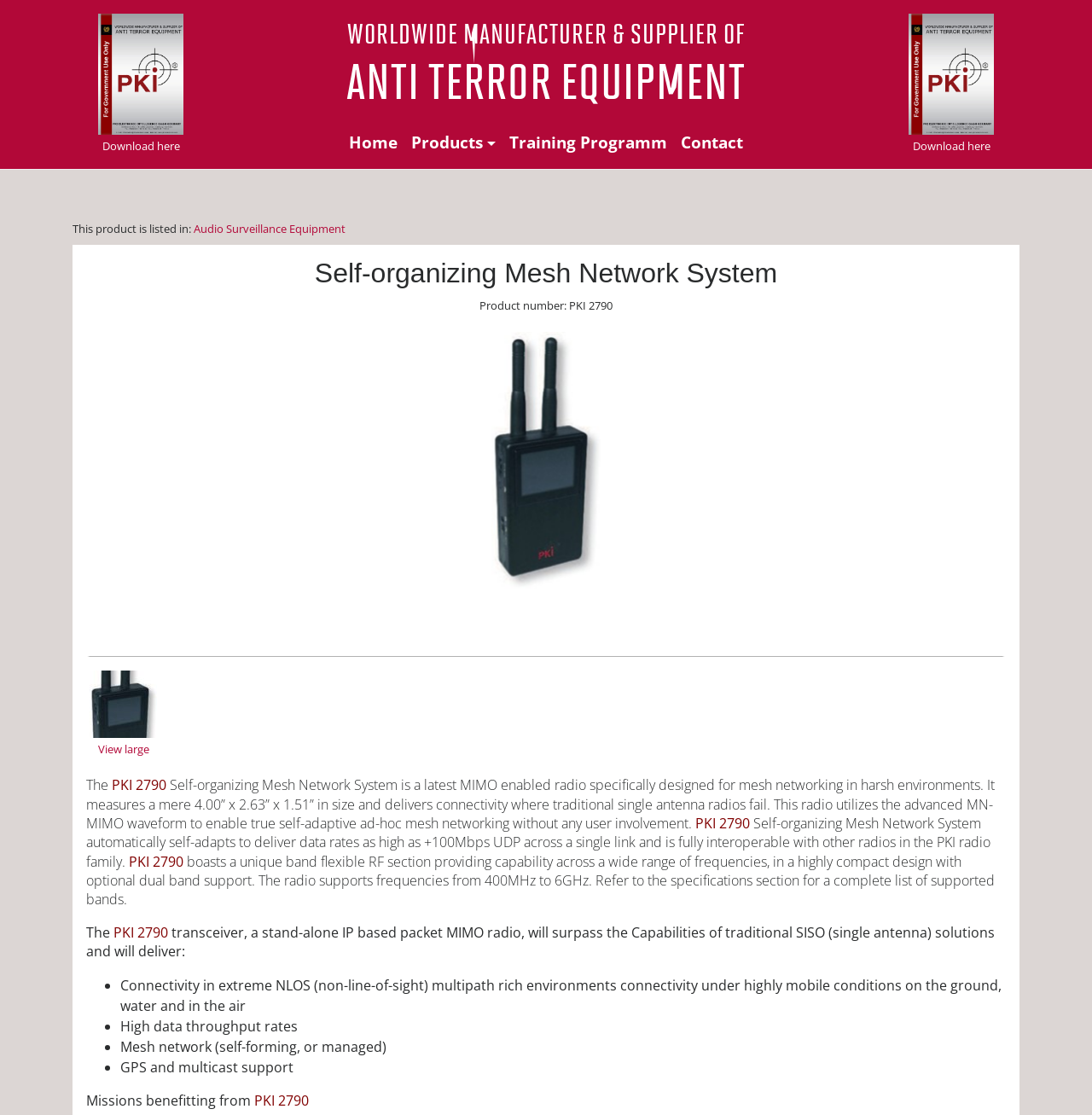Please locate the bounding box coordinates of the element that needs to be clicked to achieve the following instruction: "Download the product brochure". The coordinates should be four float numbers between 0 and 1, i.e., [left, top, right, bottom].

[0.09, 0.057, 0.168, 0.138]